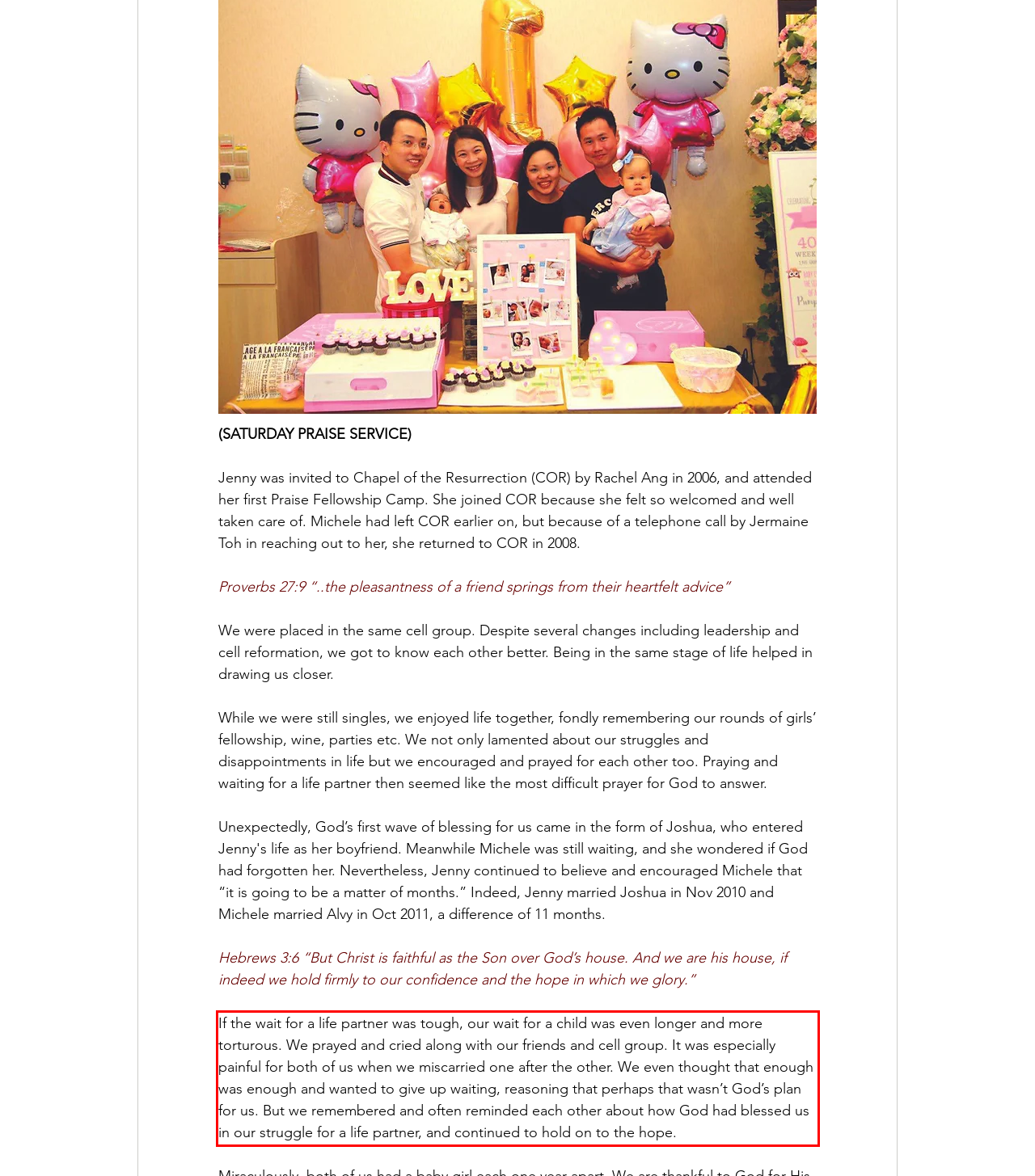Please perform OCR on the UI element surrounded by the red bounding box in the given webpage screenshot and extract its text content.

If the wait for a life partner was tough, our wait for a child was even longer and more torturous. We prayed and cried along with our friends and cell group. It was especially painful for both of us when we miscarried one after the other. We even thought that enough was enough and wanted to give up waiting, reasoning that perhaps that wasn’t God’s plan for us. But we remembered and often reminded each other about how God had blessed us in our struggle for a life partner, and continued to hold on to the hope.